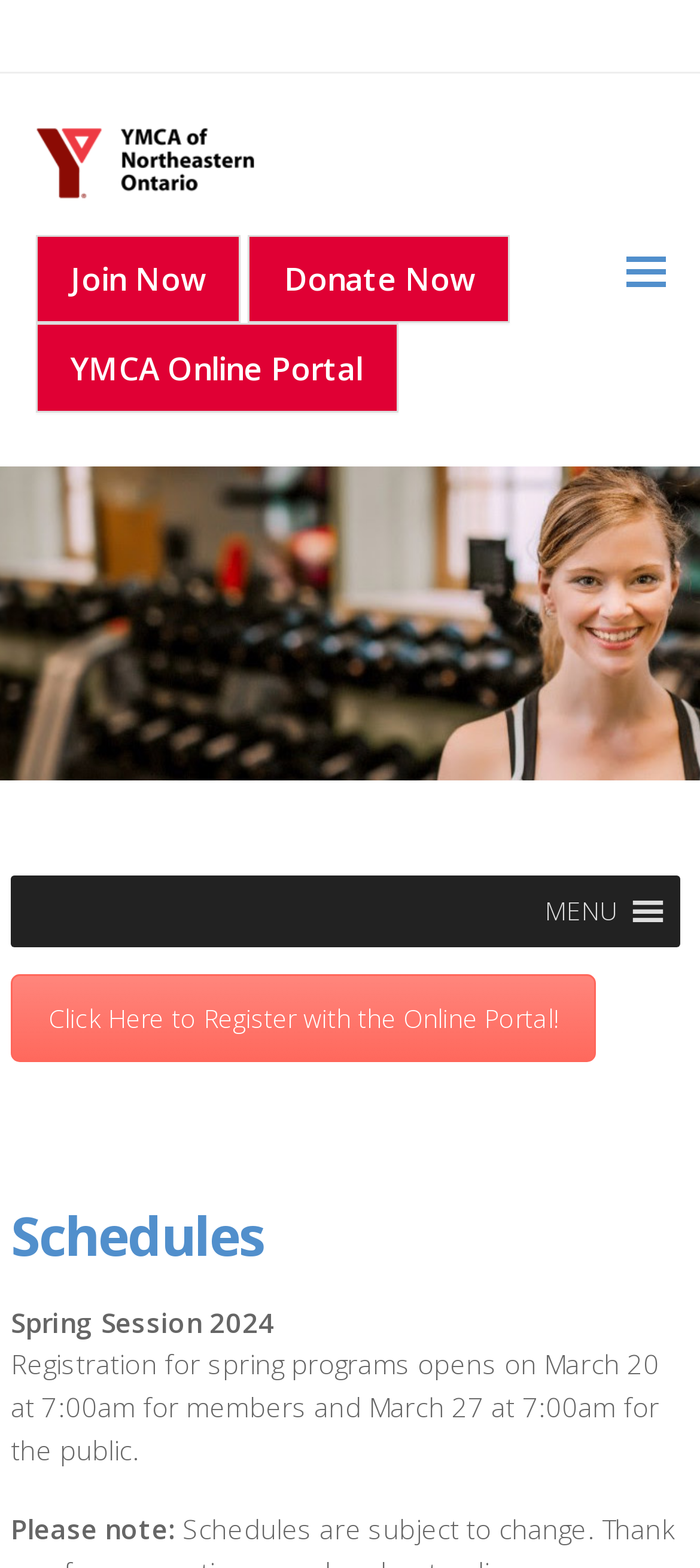Please identify the bounding box coordinates of the clickable region that I should interact with to perform the following instruction: "Click the YMCA of Northeastern Ontario link". The coordinates should be expressed as four float numbers between 0 and 1, i.e., [left, top, right, bottom].

[0.05, 0.09, 0.365, 0.113]